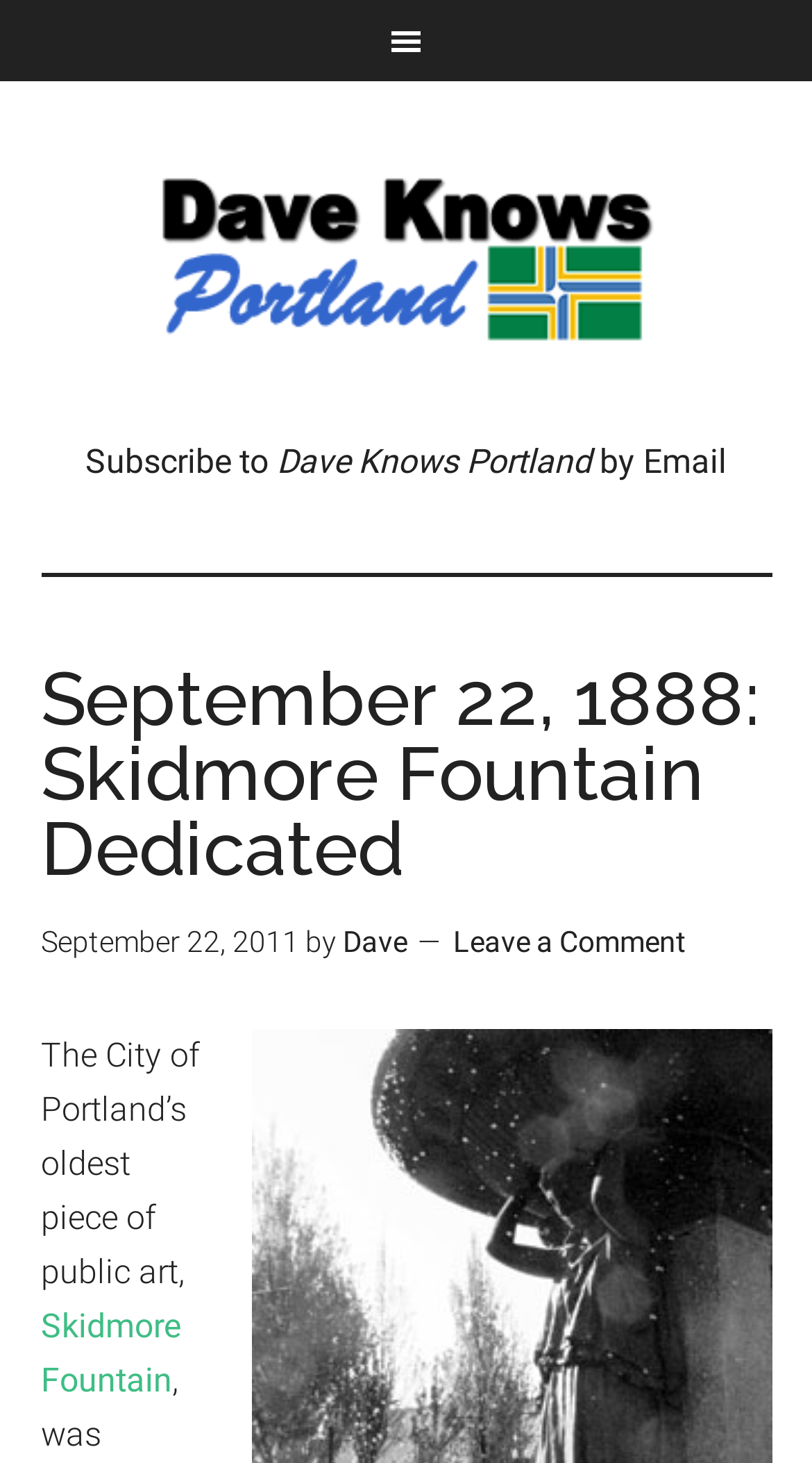Who wrote this article?
Make sure to answer the question with a detailed and comprehensive explanation.

The webpage mentions 'by Dave' in the header section, indicating that Dave is the author of the article.